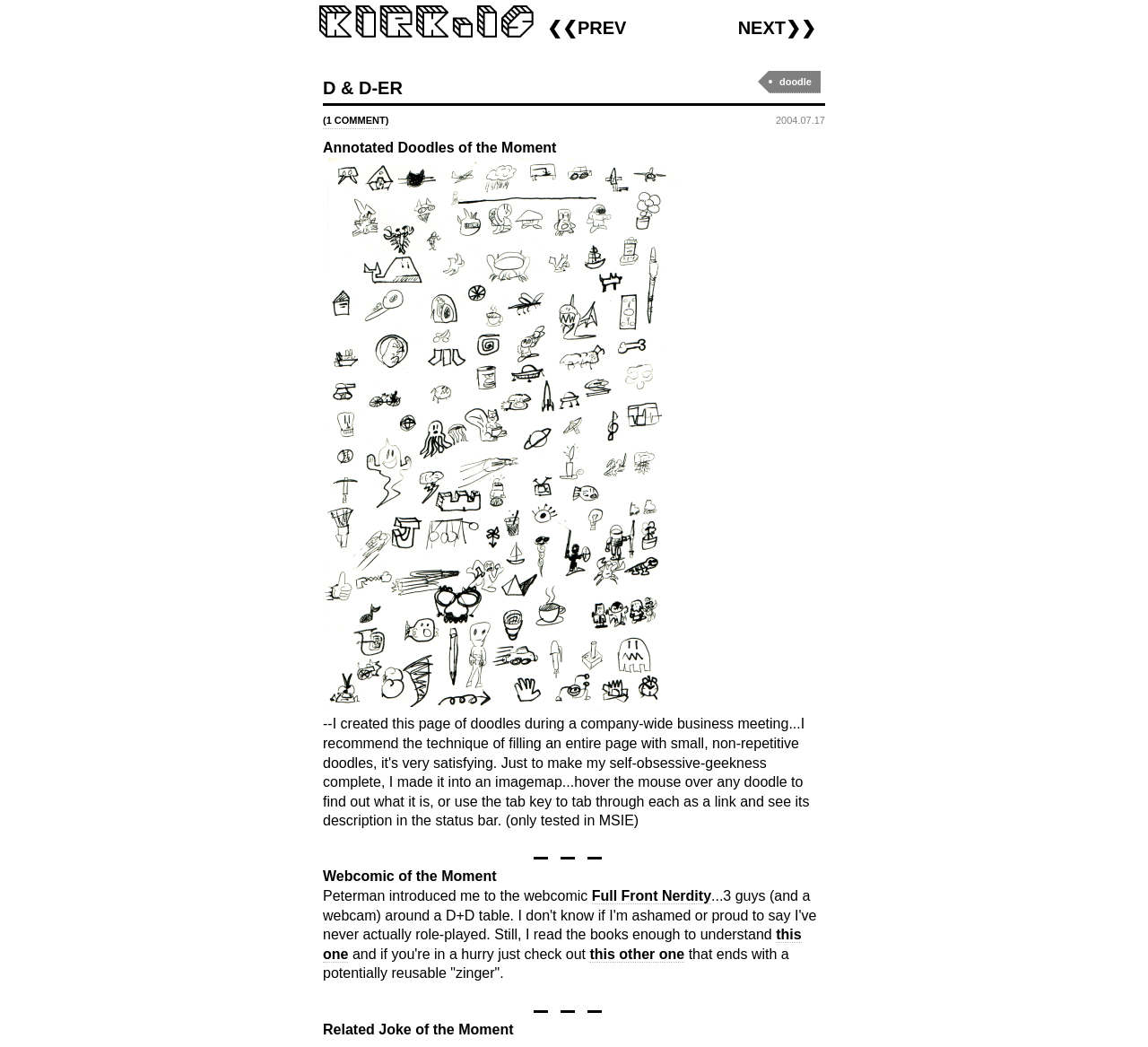Determine the bounding box coordinates of the section I need to click to execute the following instruction: "check this one". Provide the coordinates as four float numbers between 0 and 1, i.e., [left, top, right, bottom].

[0.281, 0.885, 0.698, 0.919]